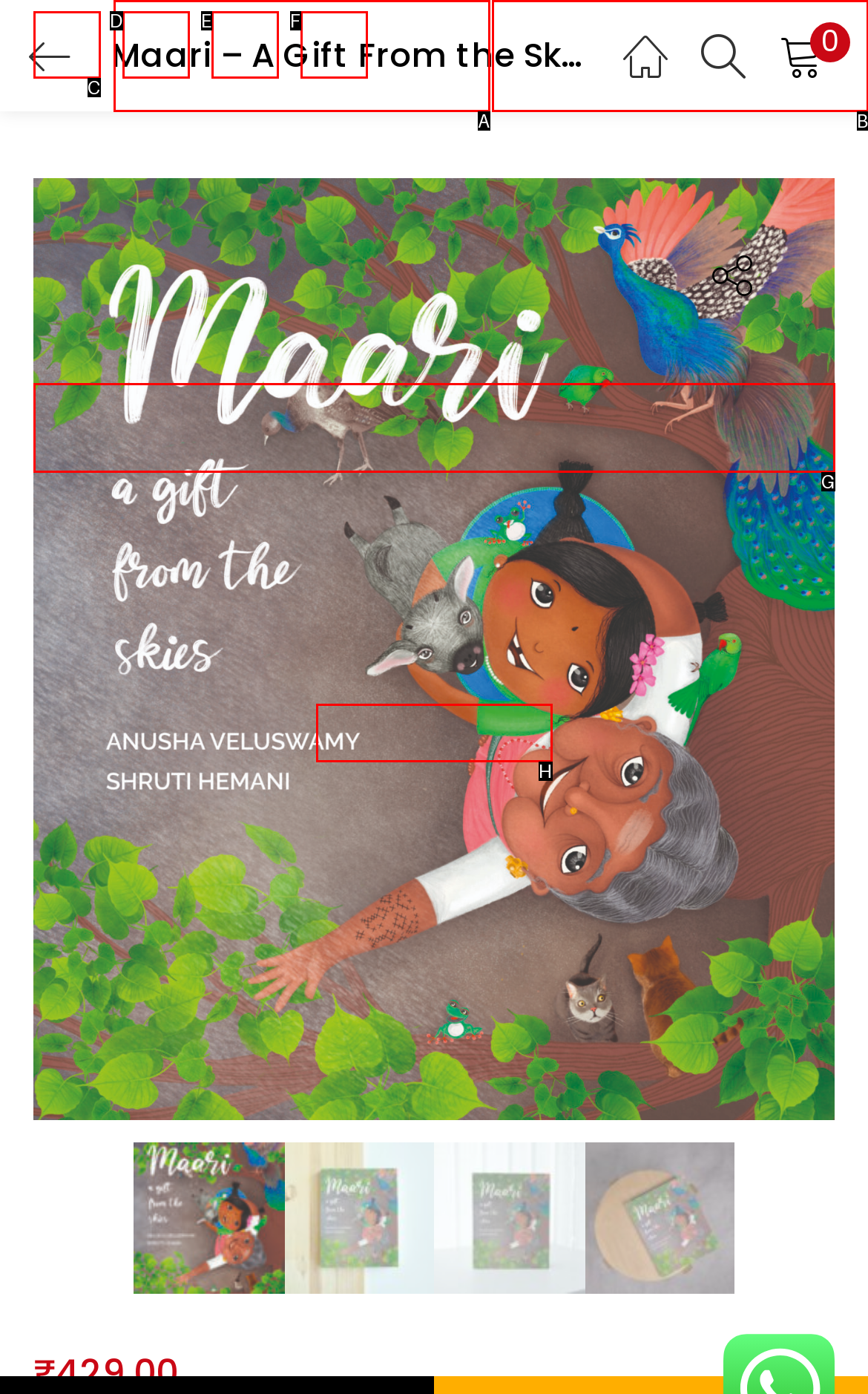Select the correct option from the given choices to perform this task: Register. Provide the letter of that option.

B